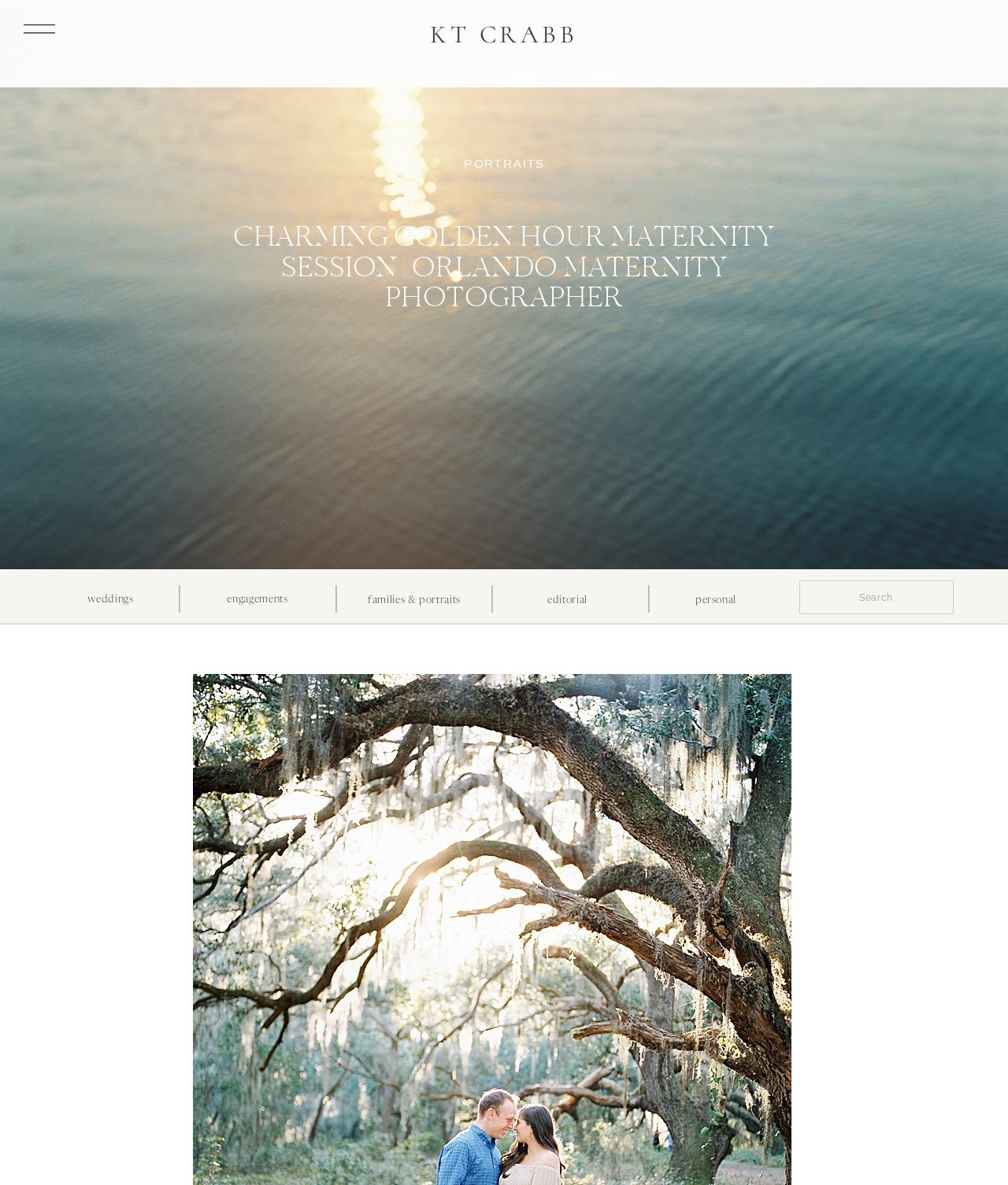Please determine the bounding box coordinates of the area that needs to be clicked to complete this task: 'go to PORTRAITS'. The coordinates must be four float numbers between 0 and 1, formatted as [left, top, right, bottom].

[0.46, 0.133, 0.54, 0.144]